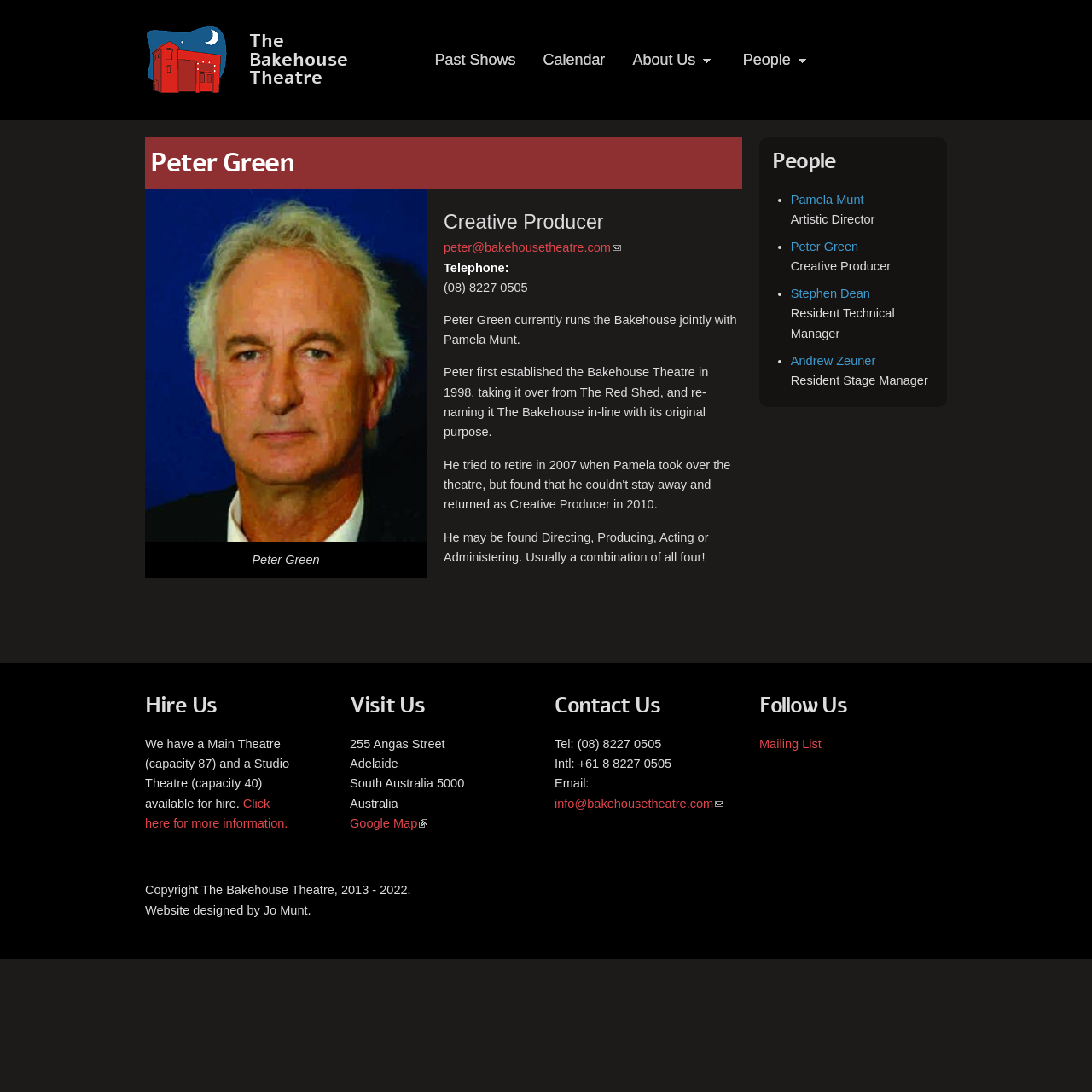Identify the bounding box coordinates of the clickable region necessary to fulfill the following instruction: "Visit 'The Bakehouse Theatre' homepage". The bounding box coordinates should be four float numbers between 0 and 1, i.e., [left, top, right, bottom].

[0.133, 0.071, 0.212, 0.083]